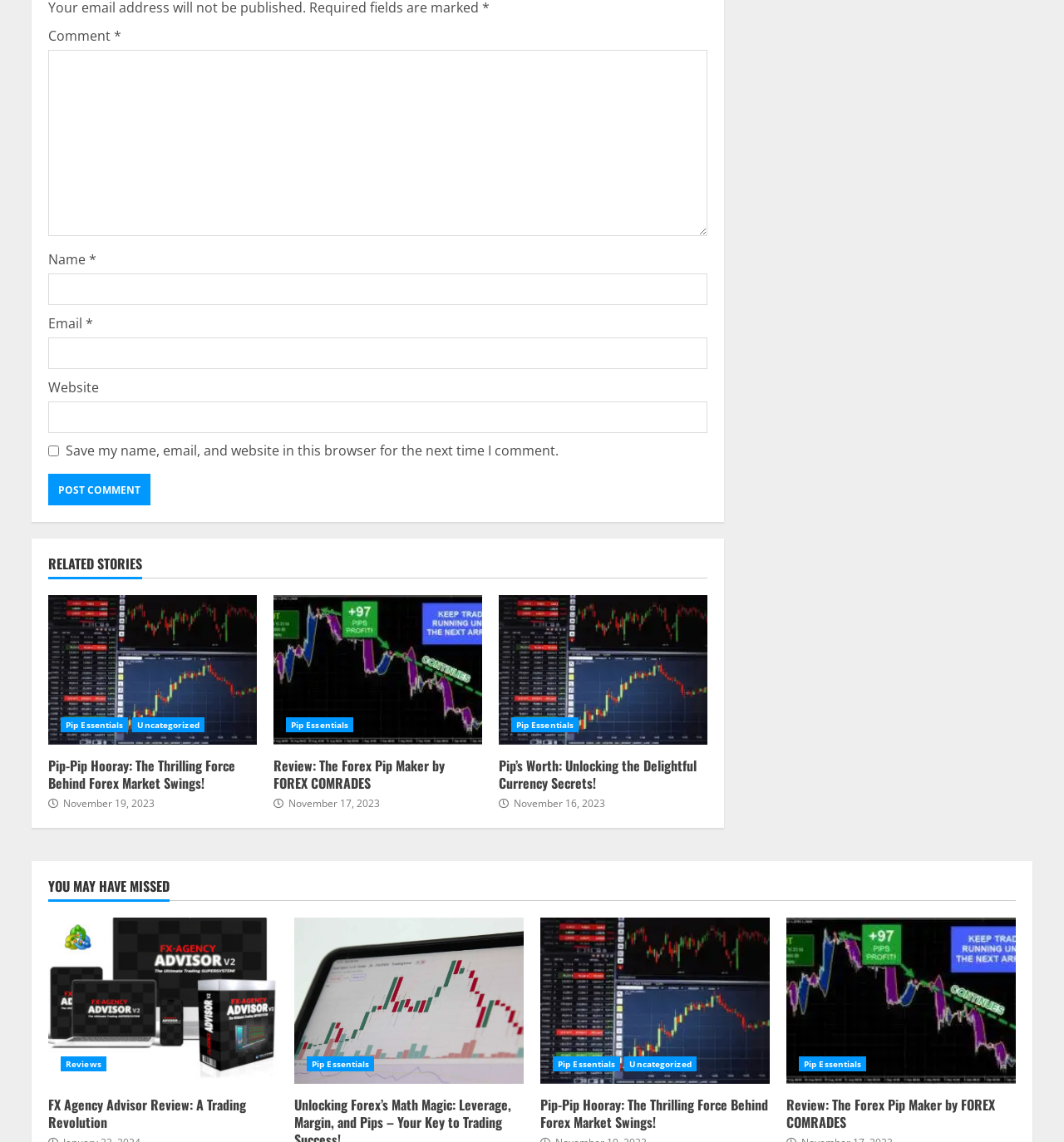What is the name of the section that lists additional stories?
Please answer the question with as much detail as possible using the screenshot.

The webpage has a section titled 'YOU MAY HAVE MISSED' which lists additional stories with links, images, and descriptions. This section appears below the 'RELATED STORIES' section.